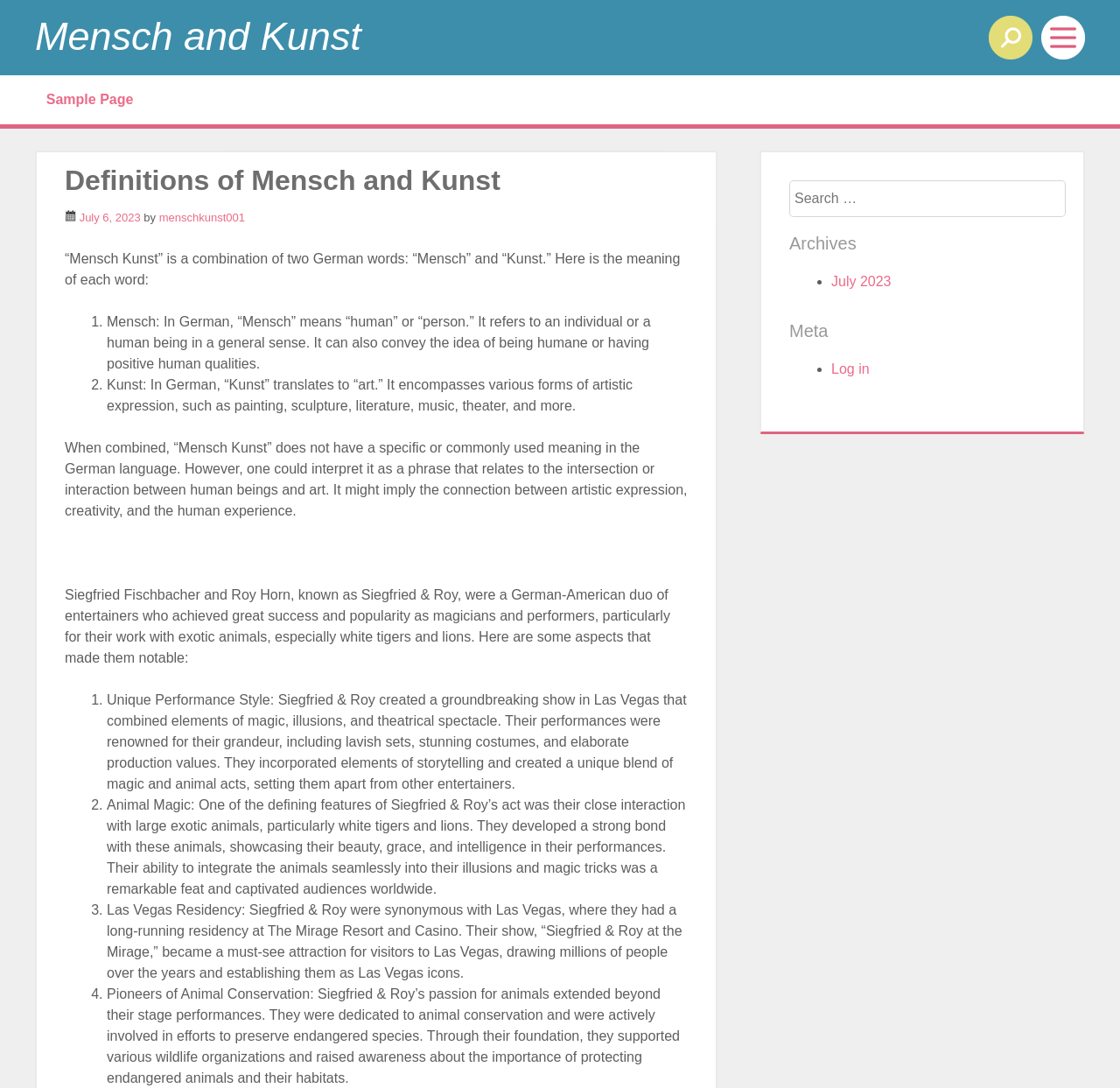Find and indicate the bounding box coordinates of the region you should select to follow the given instruction: "Click the 'Mensch and Kunst' link".

[0.031, 0.013, 0.322, 0.054]